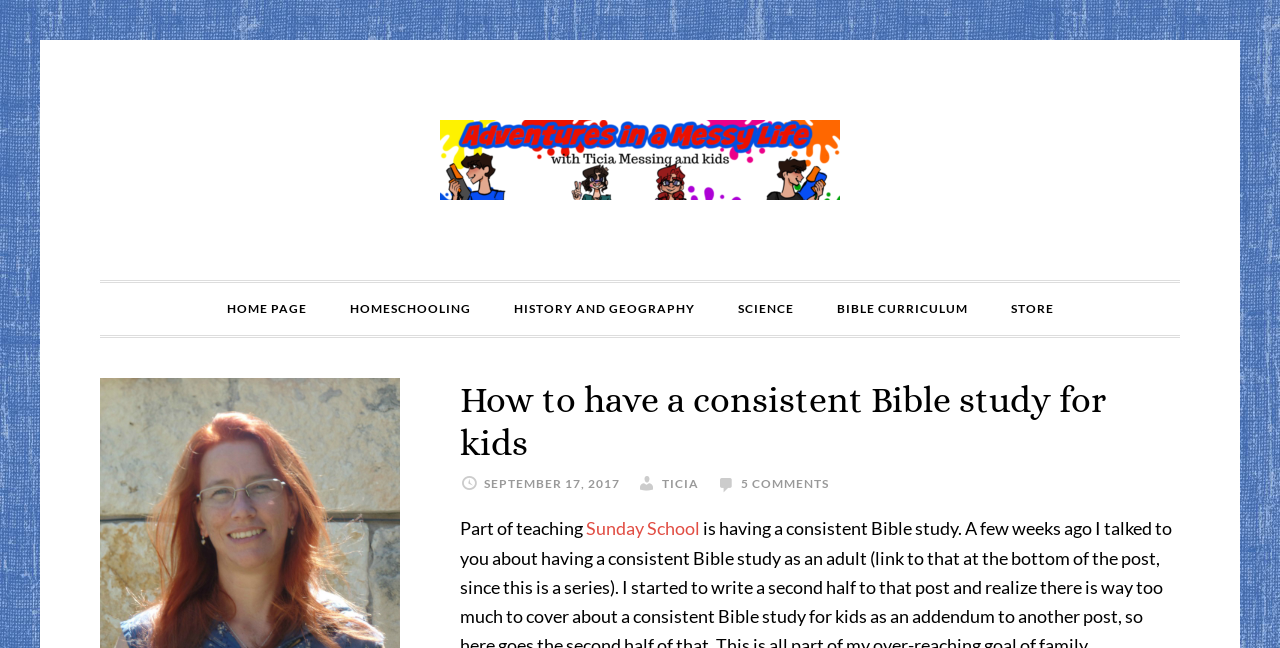Given the description of a UI element: "Homeschooling", identify the bounding box coordinates of the matching element in the webpage screenshot.

[0.257, 0.437, 0.383, 0.517]